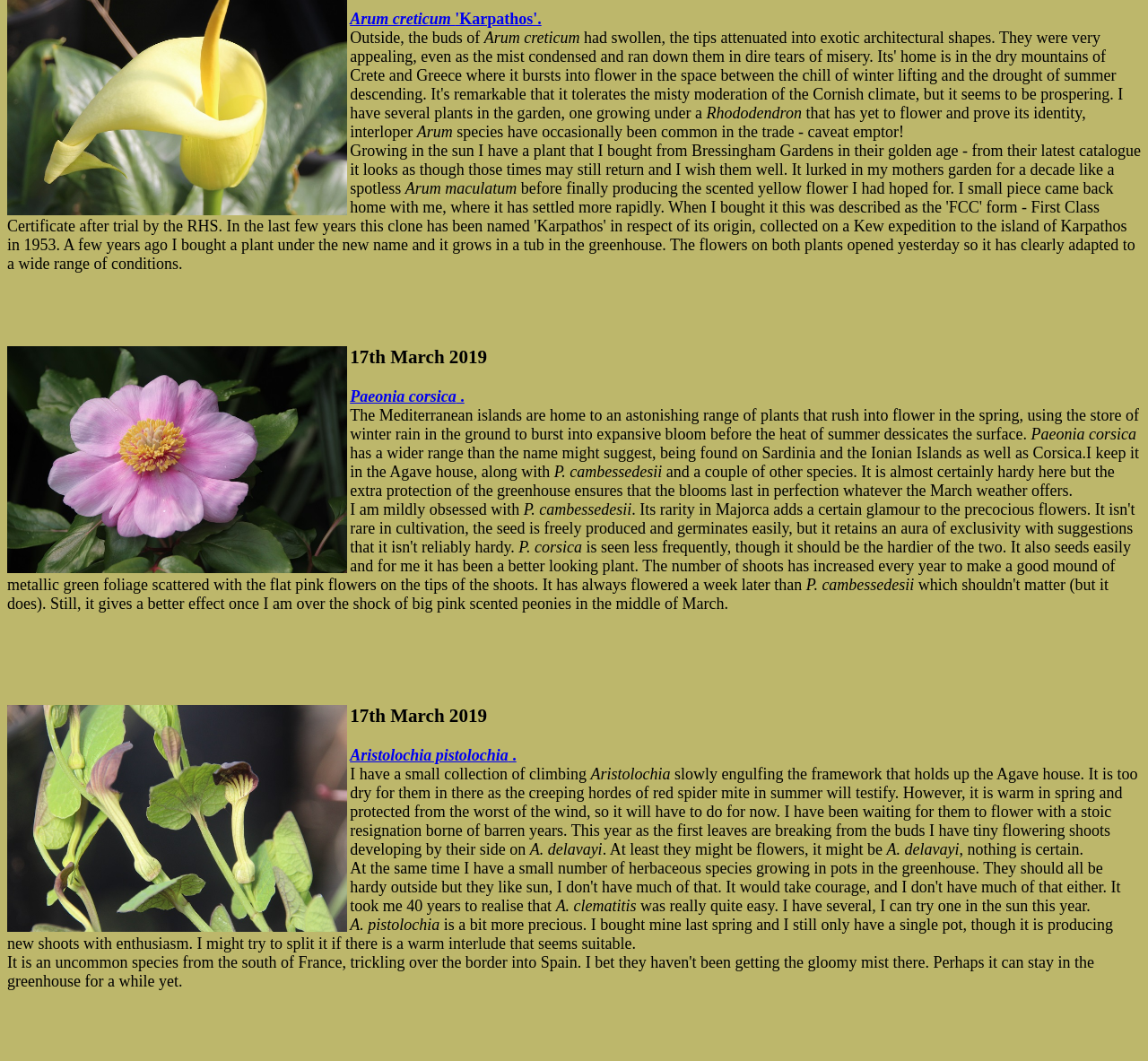Show the bounding box coordinates for the HTML element as described: "Paeonia corsica .".

[0.305, 0.365, 0.404, 0.382]